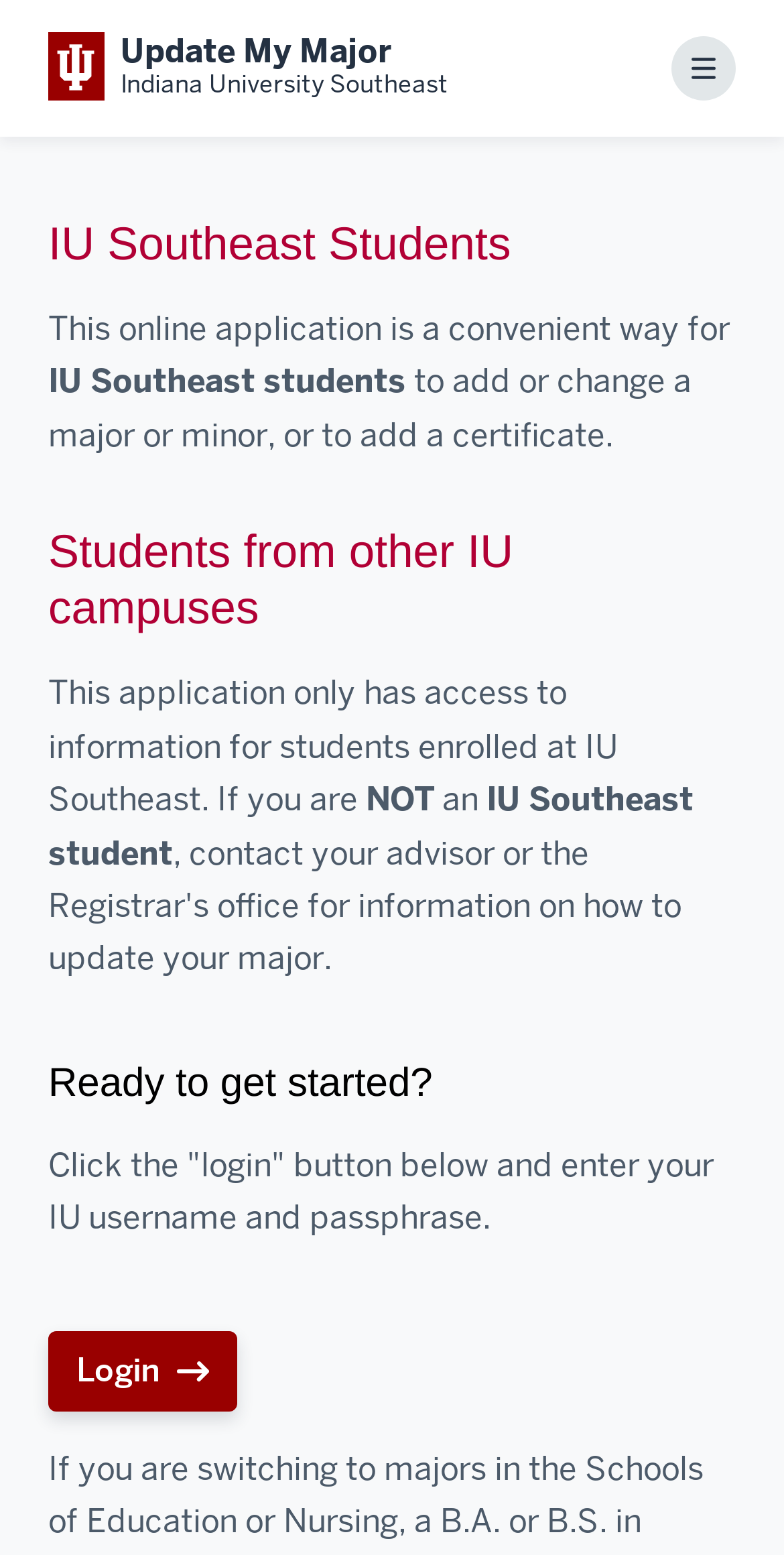What is the next step after reading the instructions?
Look at the image and respond with a one-word or short phrase answer.

Click the login button